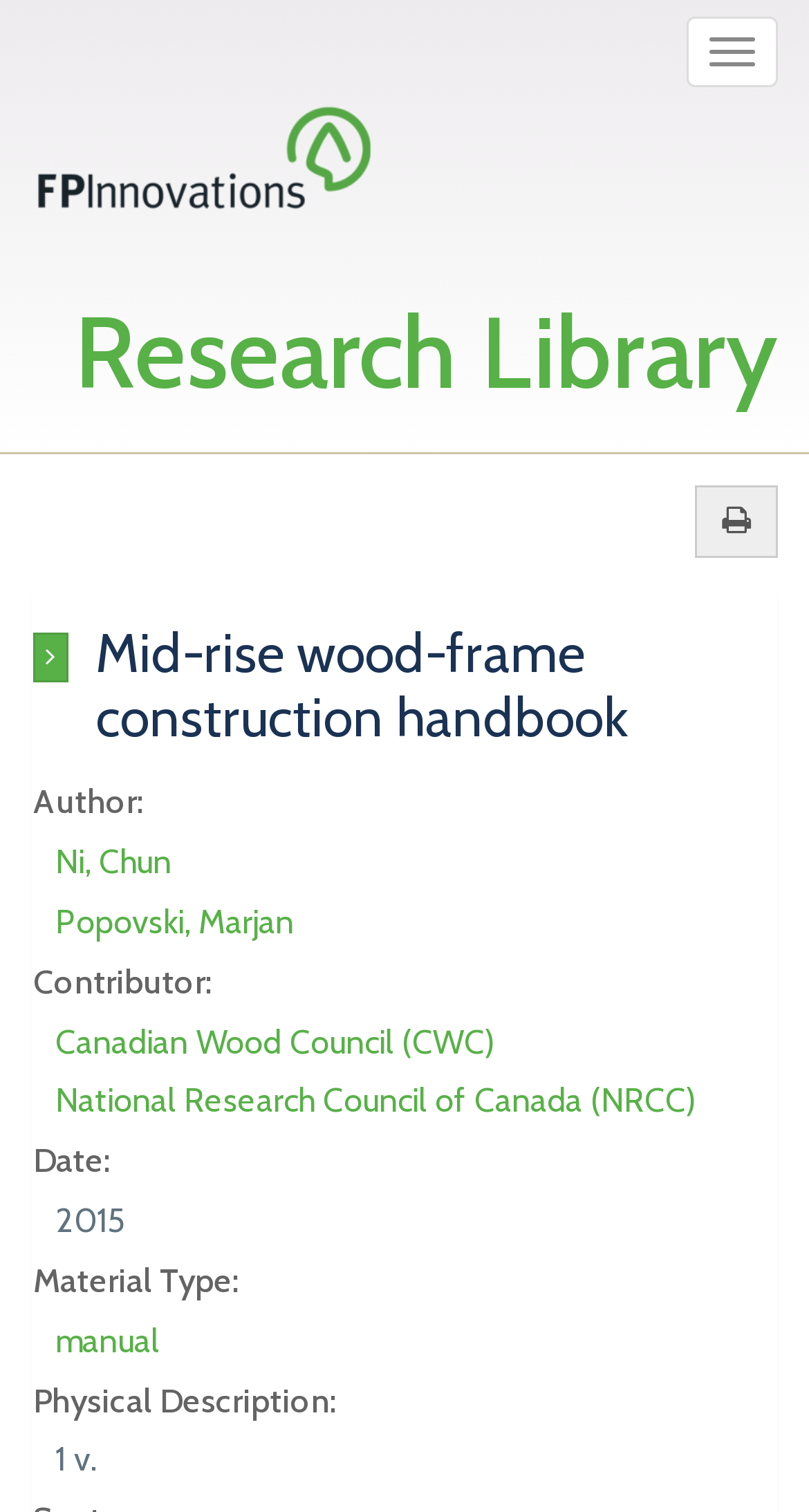Locate the bounding box coordinates of the area that needs to be clicked to fulfill the following instruction: "View product details of Blue Whale SeeSaw". The coordinates should be in the format of four float numbers between 0 and 1, namely [left, top, right, bottom].

None